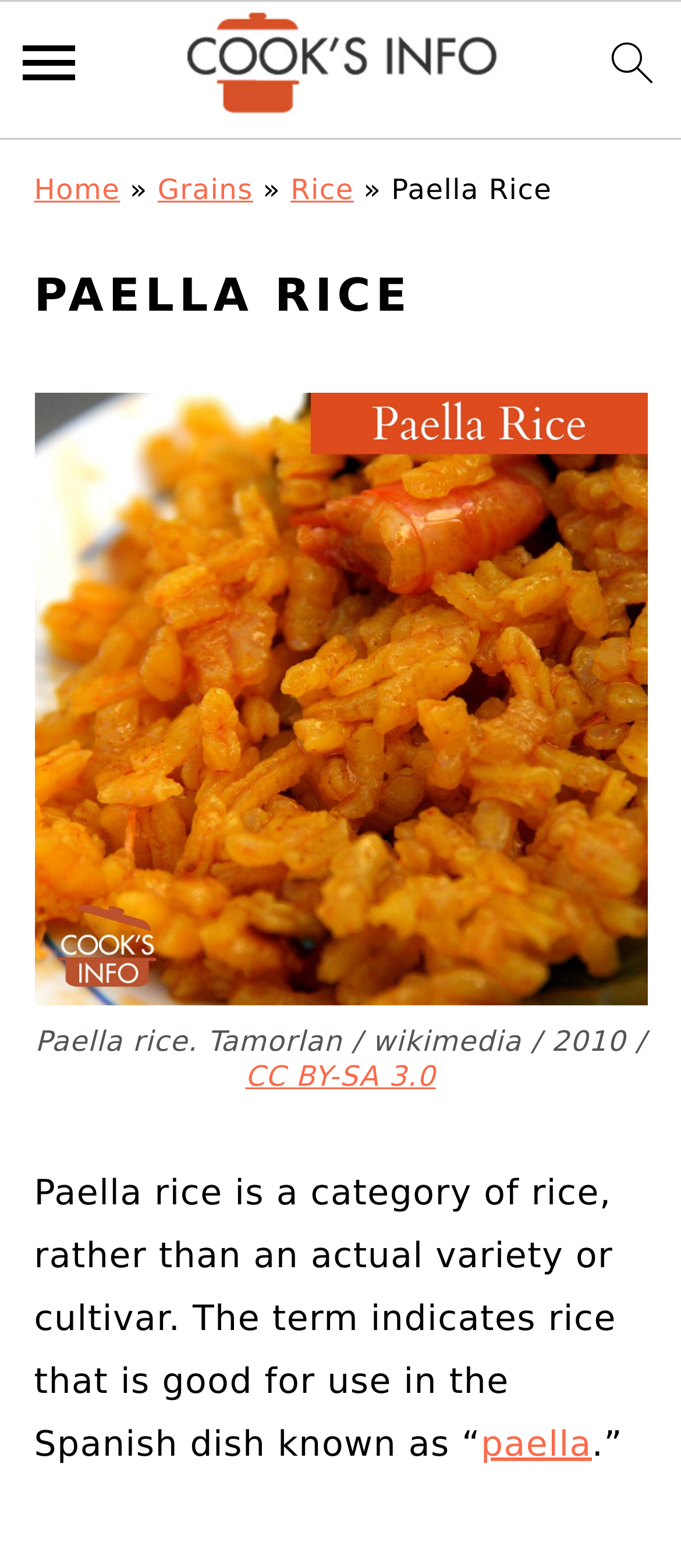Identify the bounding box coordinates for the element that needs to be clicked to fulfill this instruction: "go to Grains". Provide the coordinates in the format of four float numbers between 0 and 1: [left, top, right, bottom].

[0.231, 0.11, 0.372, 0.131]